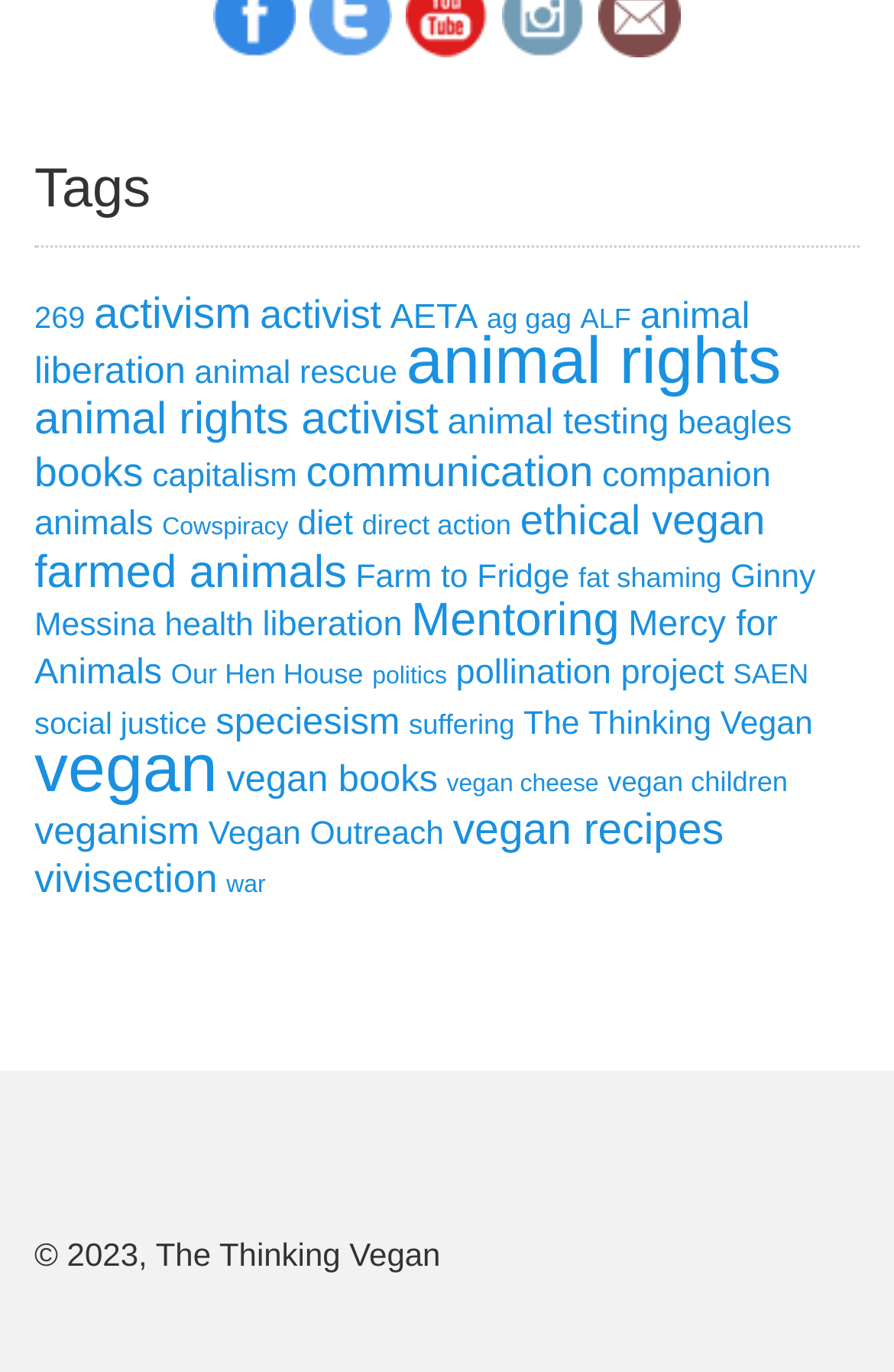Can you show the bounding box coordinates of the region to click on to complete the task described in the instruction: "Explore 'vegan recipes'"?

[0.507, 0.588, 0.809, 0.623]